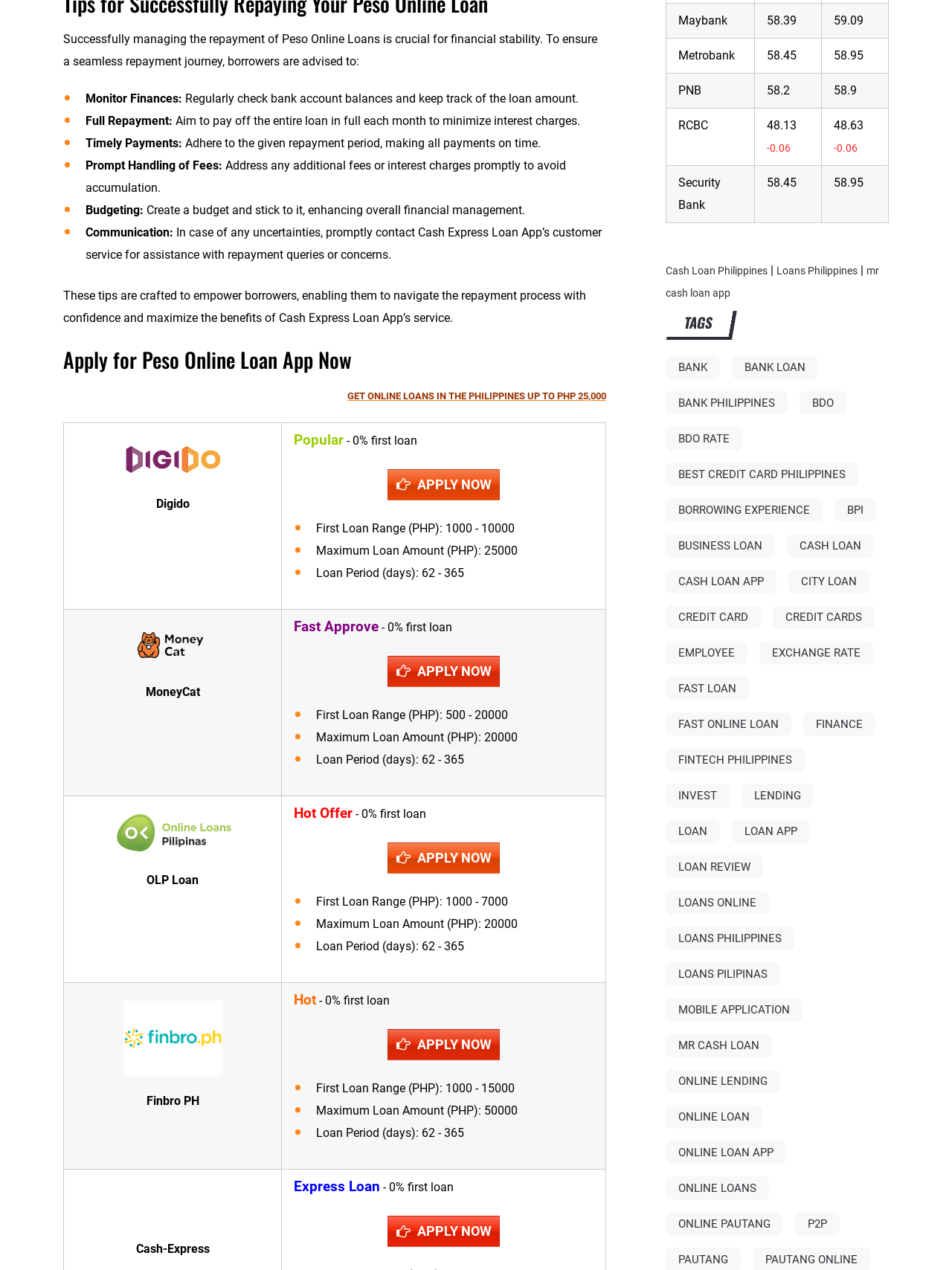What is the importance of monitoring finances?
Answer the question with a single word or phrase derived from the image.

Financial stability